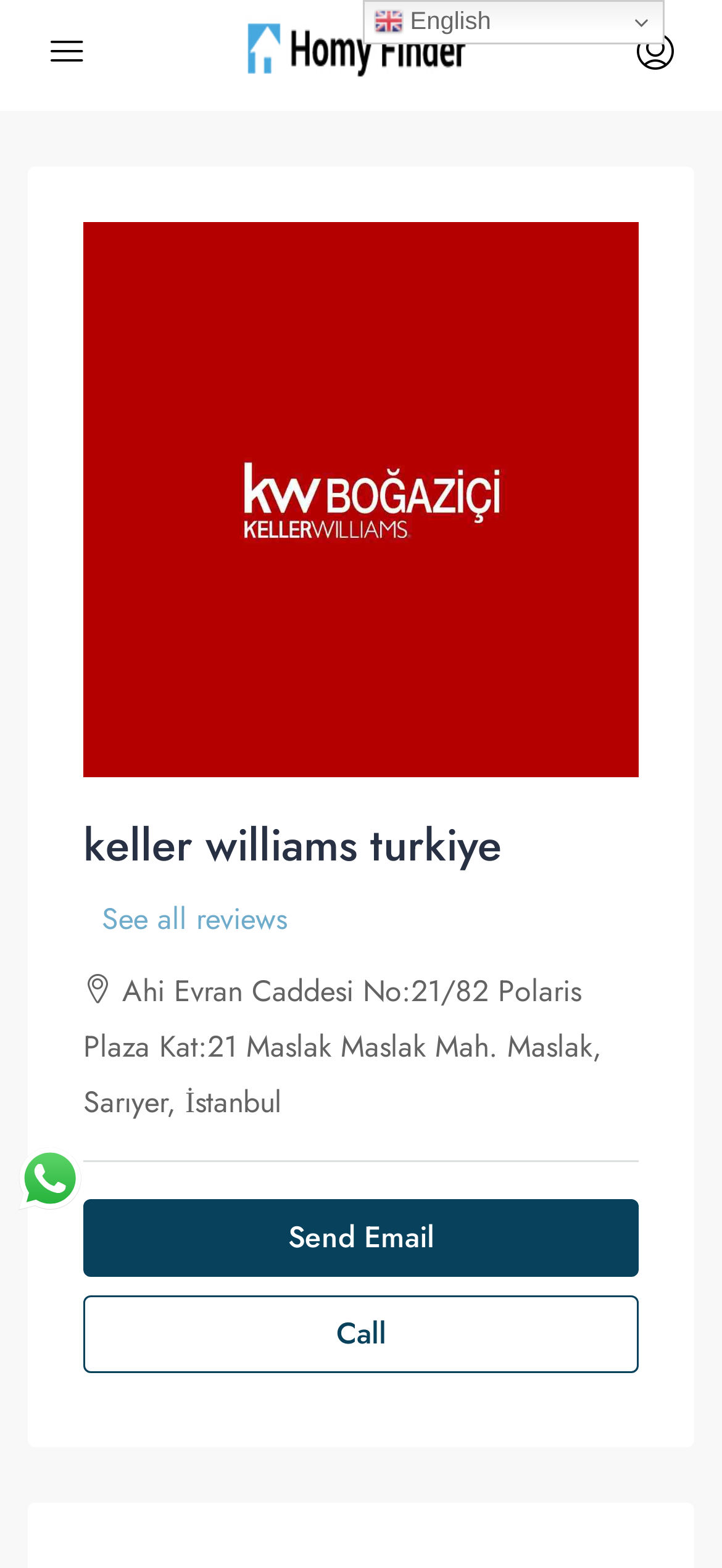Please find the bounding box for the following UI element description. Provide the coordinates in (top-left x, top-left y, bottom-right x, bottom-right y) format, with values between 0 and 1: See all reviews

[0.141, 0.569, 0.397, 0.604]